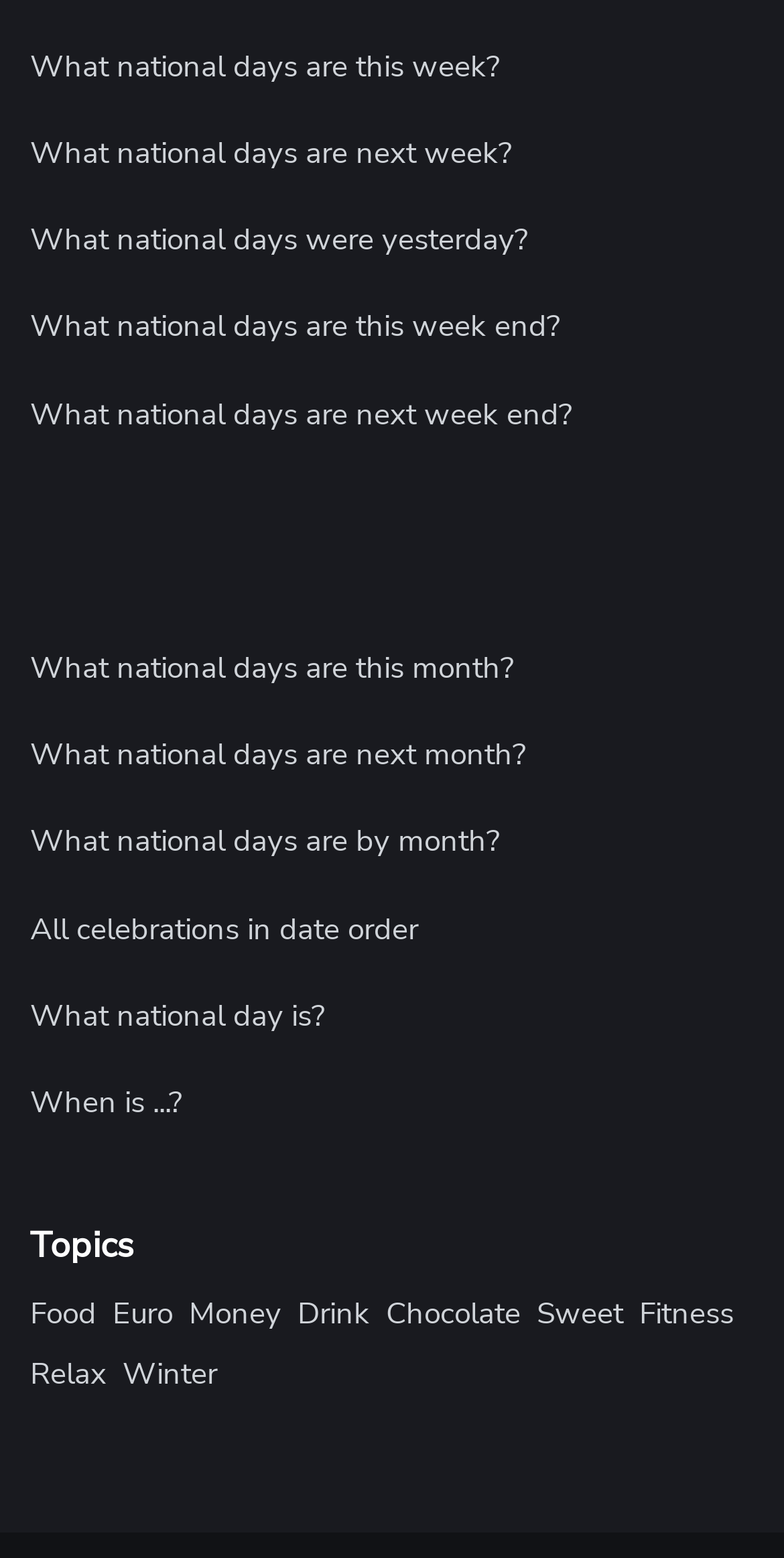Determine the bounding box coordinates in the format (top-left x, top-left y, bottom-right x, bottom-right y). Ensure all values are floating point numbers between 0 and 1. Identify the bounding box of the UI element described by: All celebrations in date order

[0.038, 0.575, 0.962, 0.631]